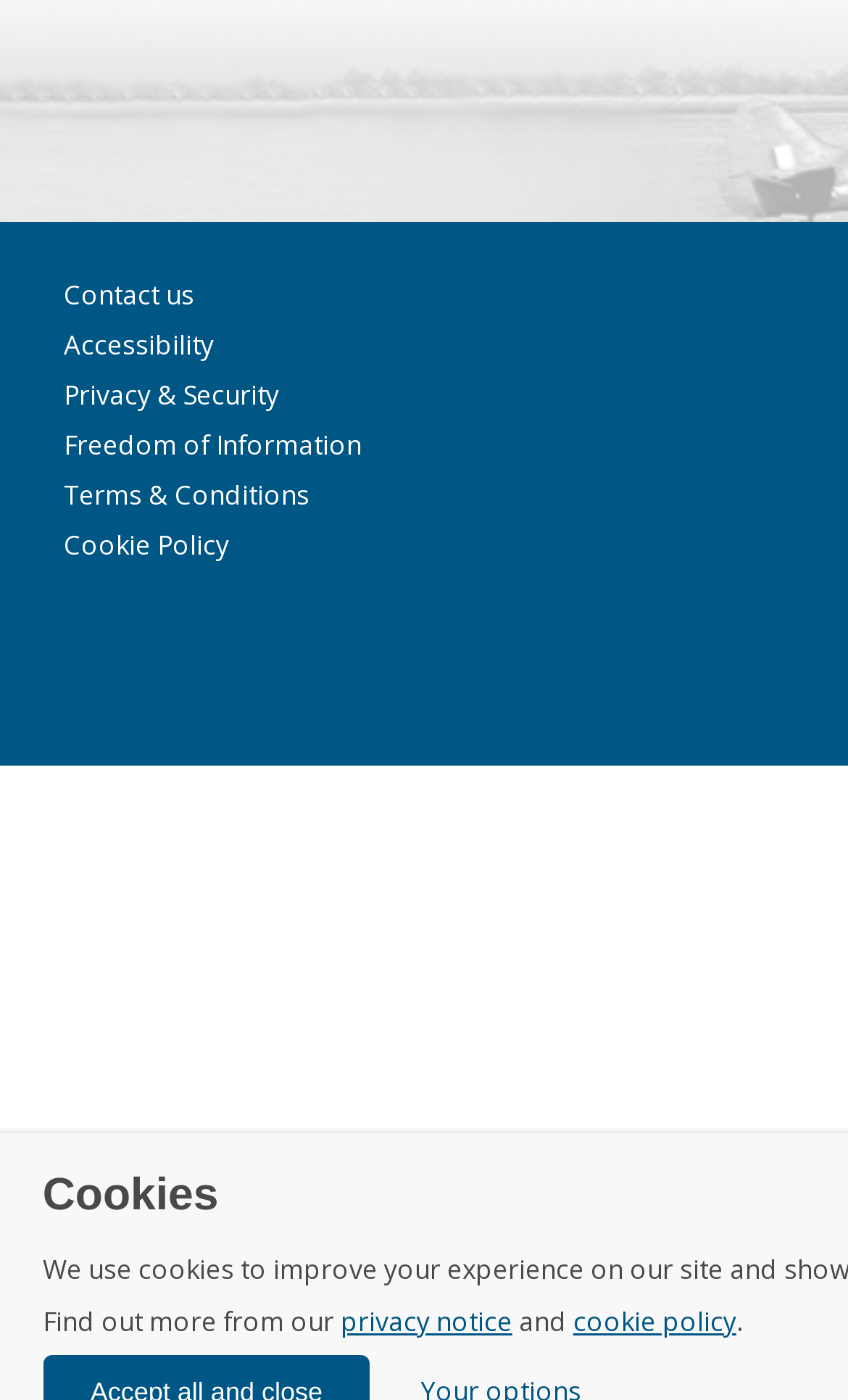Identify the bounding box coordinates of the area you need to click to perform the following instruction: "find out more about cookie policy".

[0.676, 0.931, 0.868, 0.957]